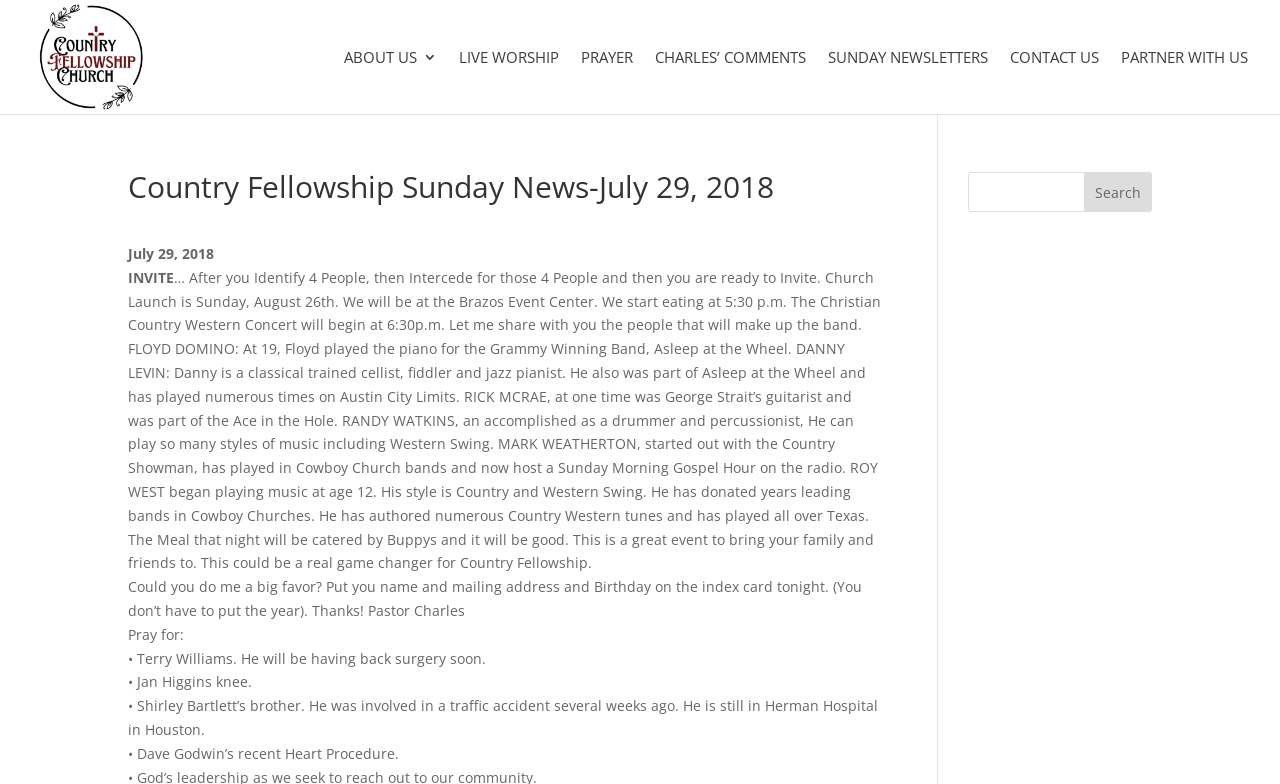Answer the following in one word or a short phrase: 
What is Terry Williams going to have soon?

Back surgery